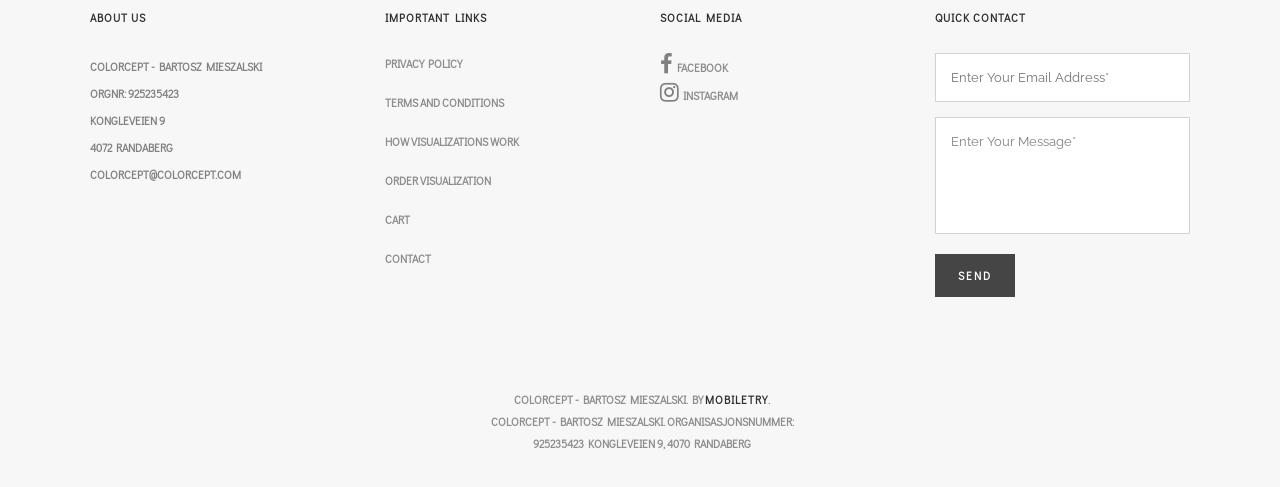Based on the element description, predict the bounding box coordinates (top-left x, top-left y, bottom-right x, bottom-right y) for the UI element in the screenshot: Blog

None